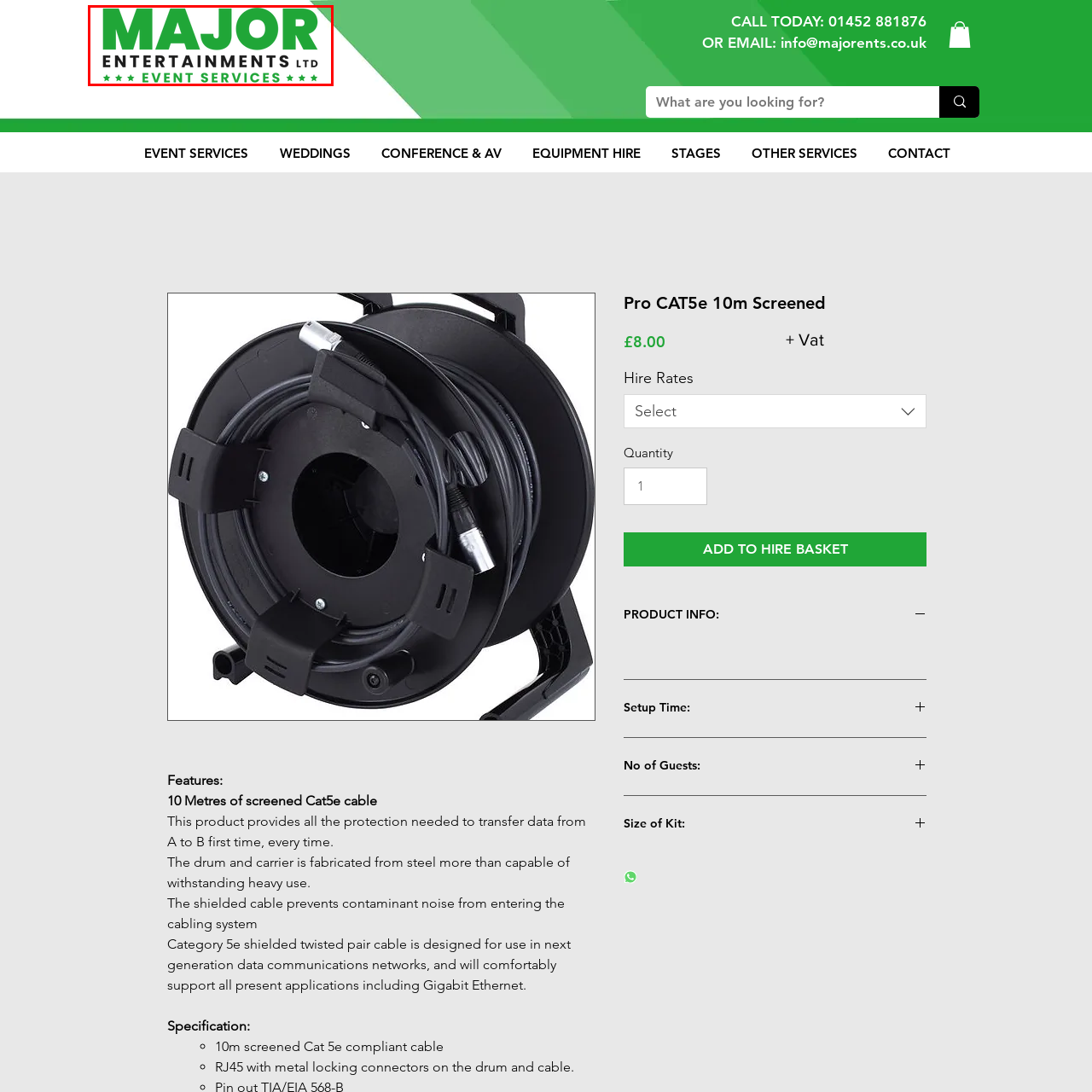Direct your attention to the image marked by the red boundary, What does the logo convey? Provide a single word or phrase in response.

Professionalism and dynamic approach